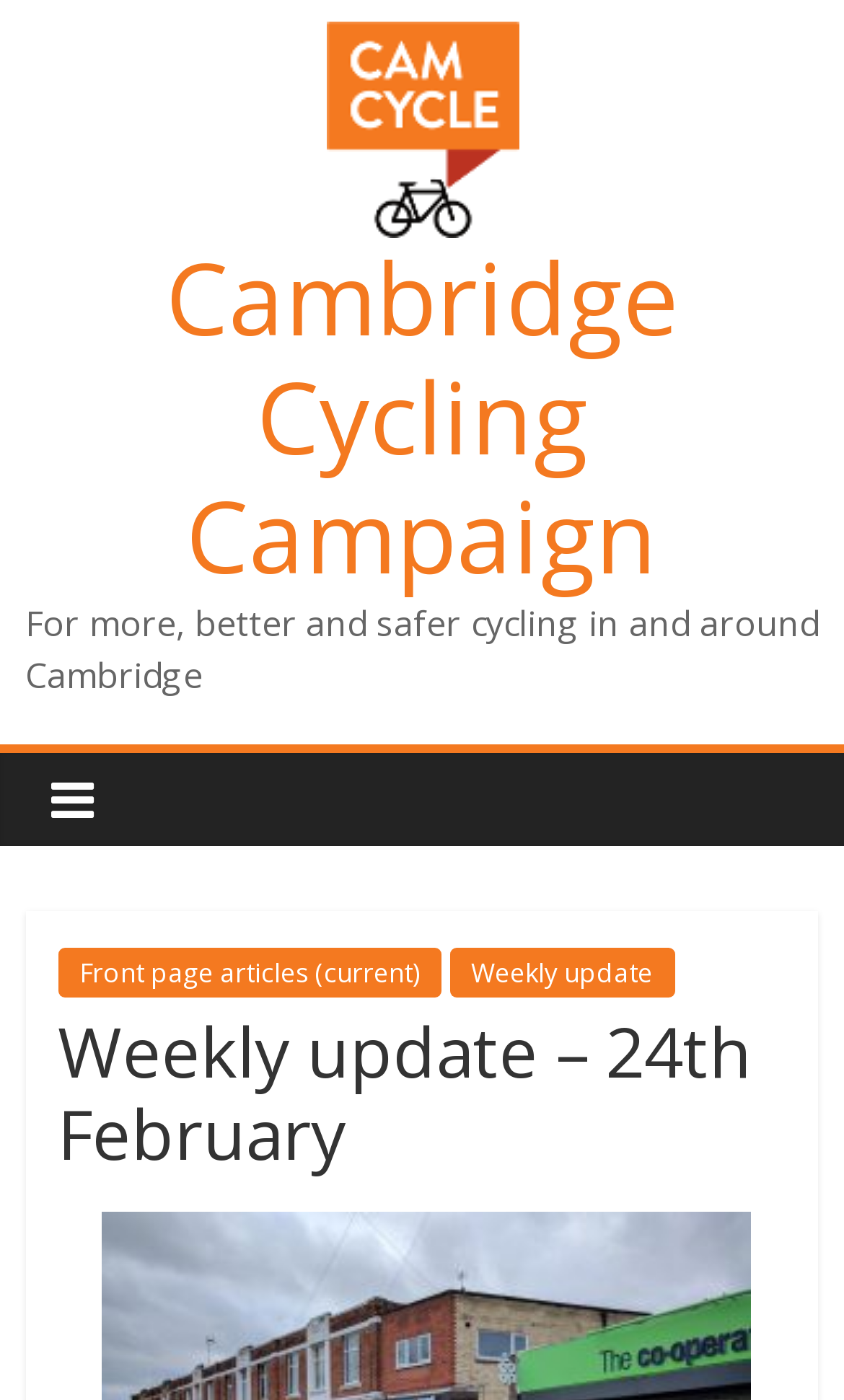Please locate the UI element described by "alt="Cambridge Cycling Campaign"" and provide its bounding box coordinates.

[0.386, 0.017, 0.614, 0.051]